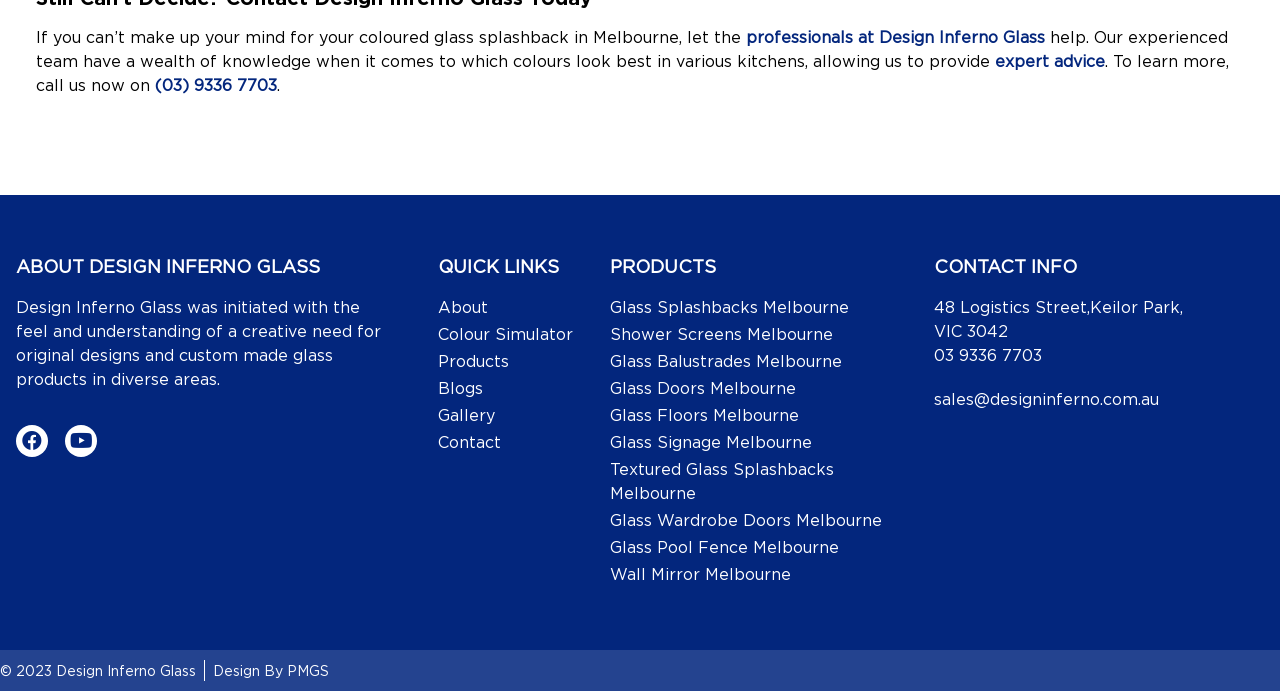Use a single word or phrase to answer the following:
How many product categories are there?

9